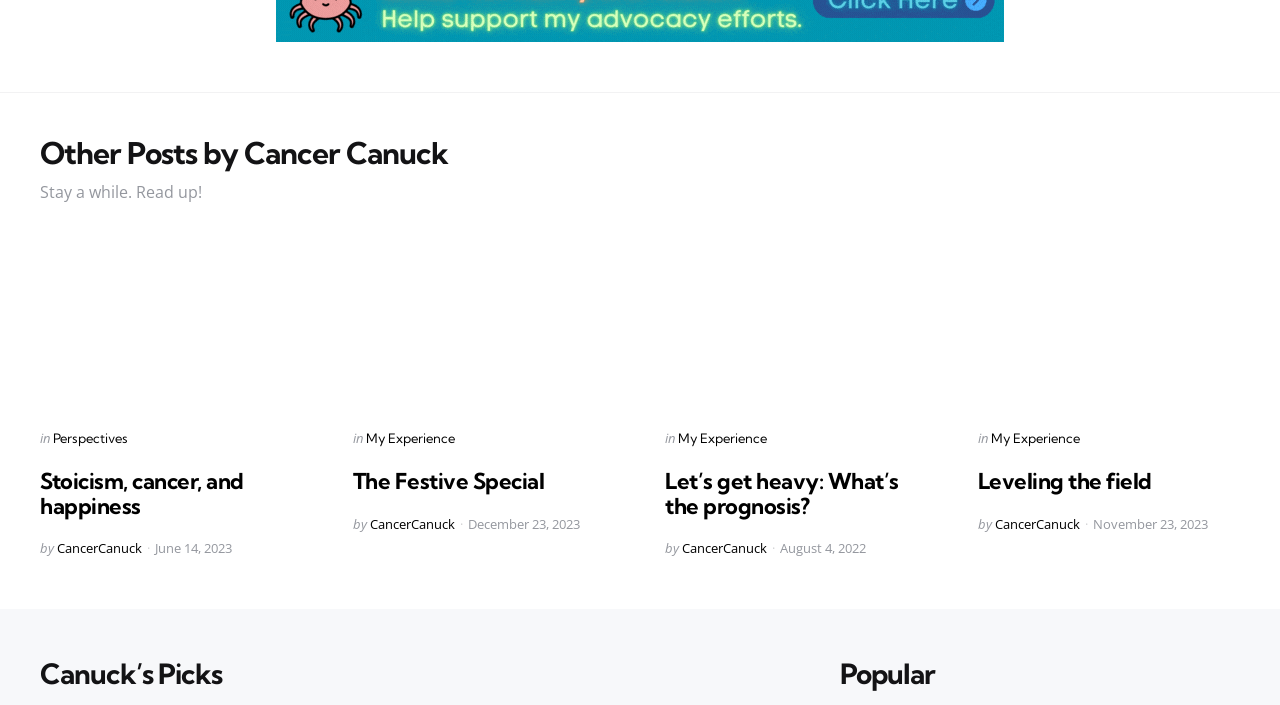Pinpoint the bounding box coordinates for the area that should be clicked to perform the following instruction: "Contact us".

None